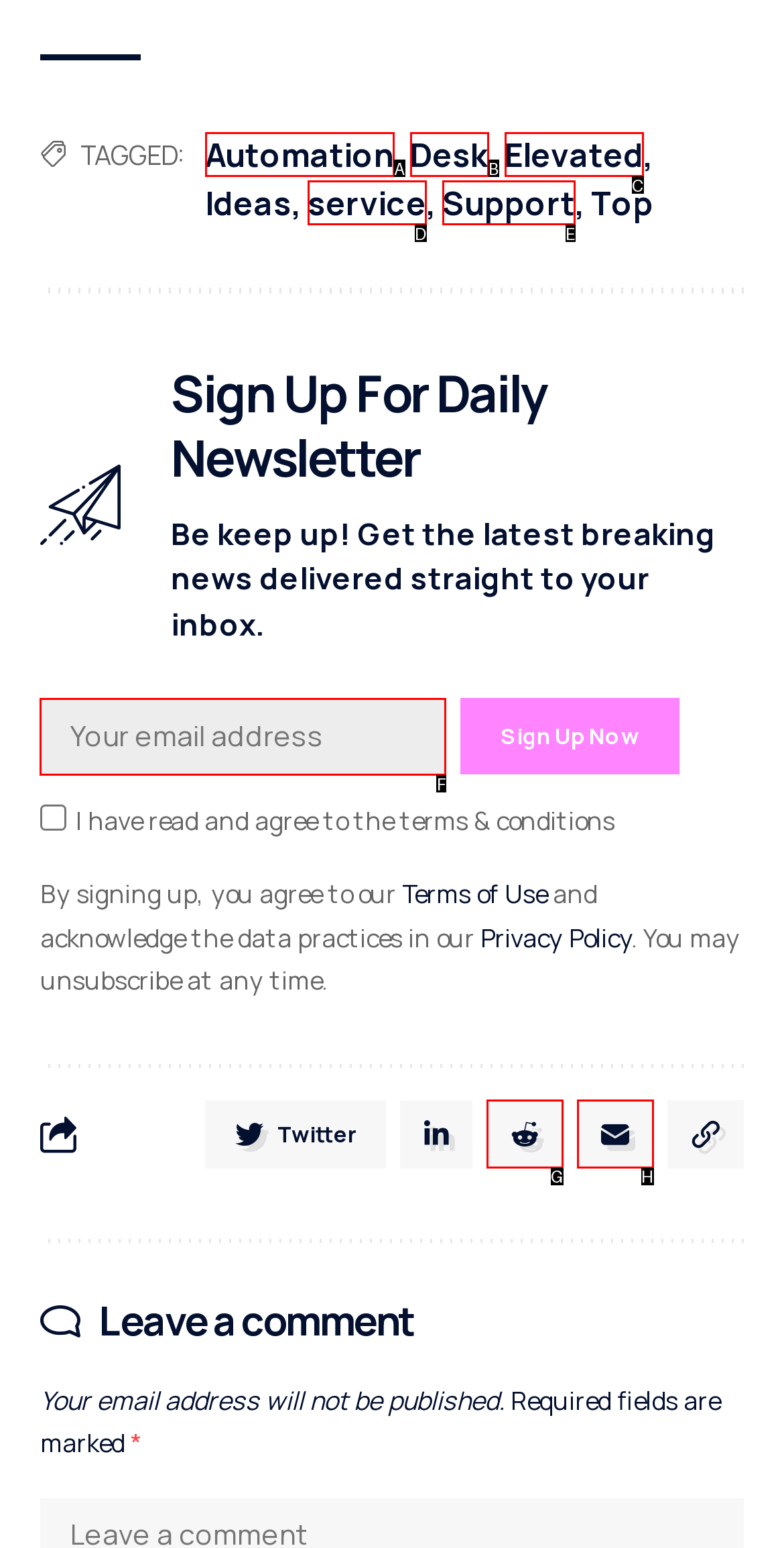Which UI element should you click on to achieve the following task: Enter email address? Provide the letter of the correct option.

F